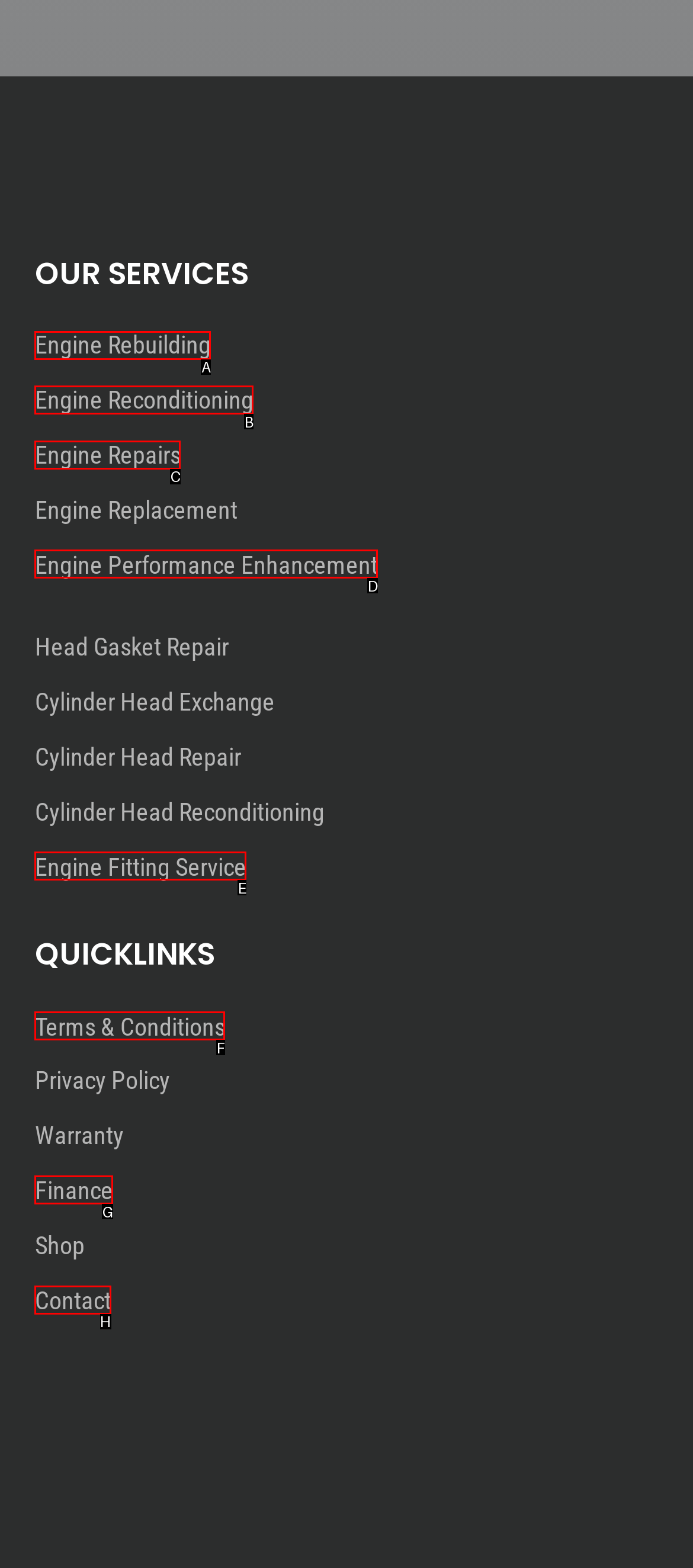Tell me the letter of the UI element to click in order to accomplish the following task: Contact us
Answer with the letter of the chosen option from the given choices directly.

H